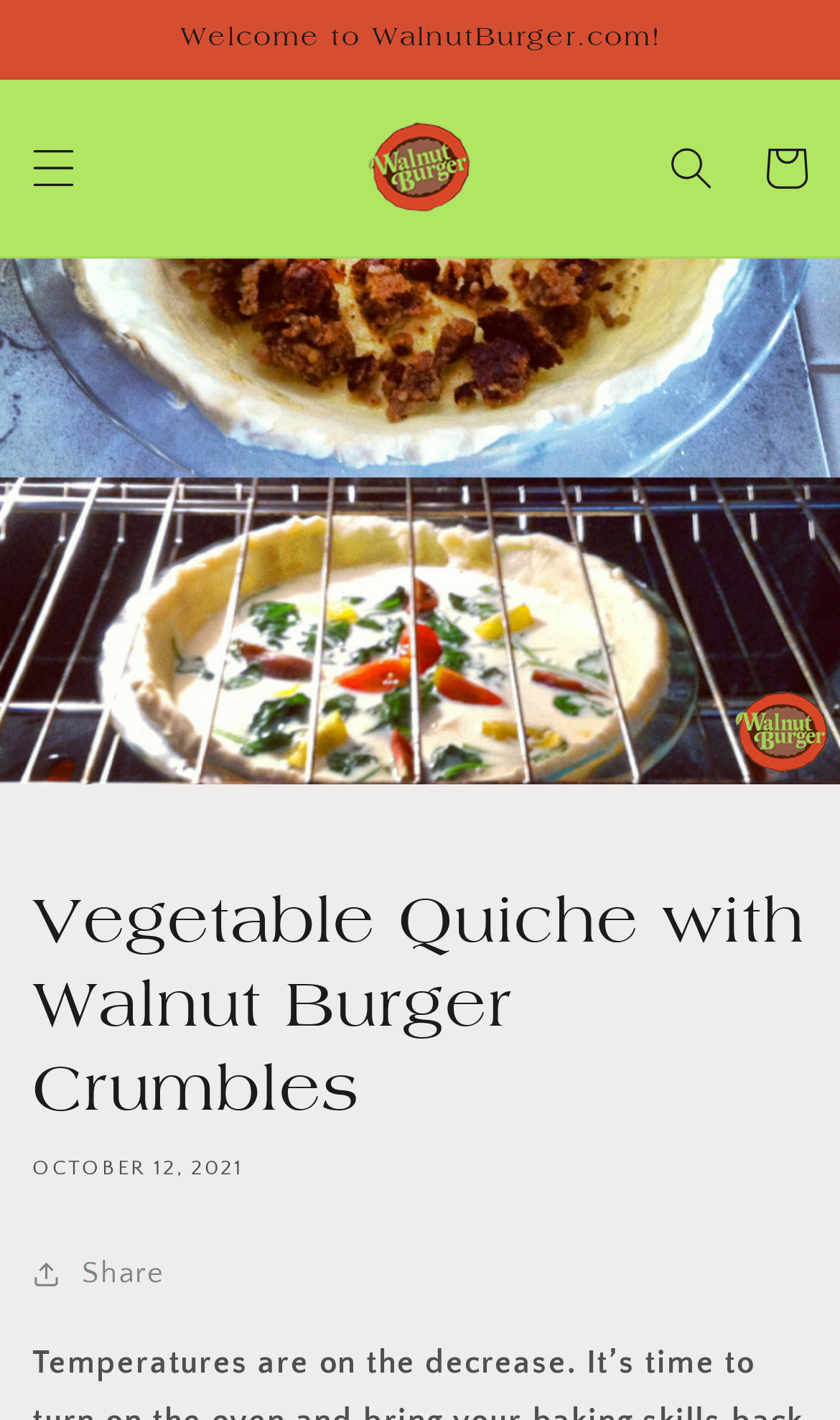What is the date of the article?
Refer to the screenshot and deliver a thorough answer to the question presented.

The date of the article can be found in the time element with the text 'OCTOBER 12, 2021' which is located below the heading element of the main content.